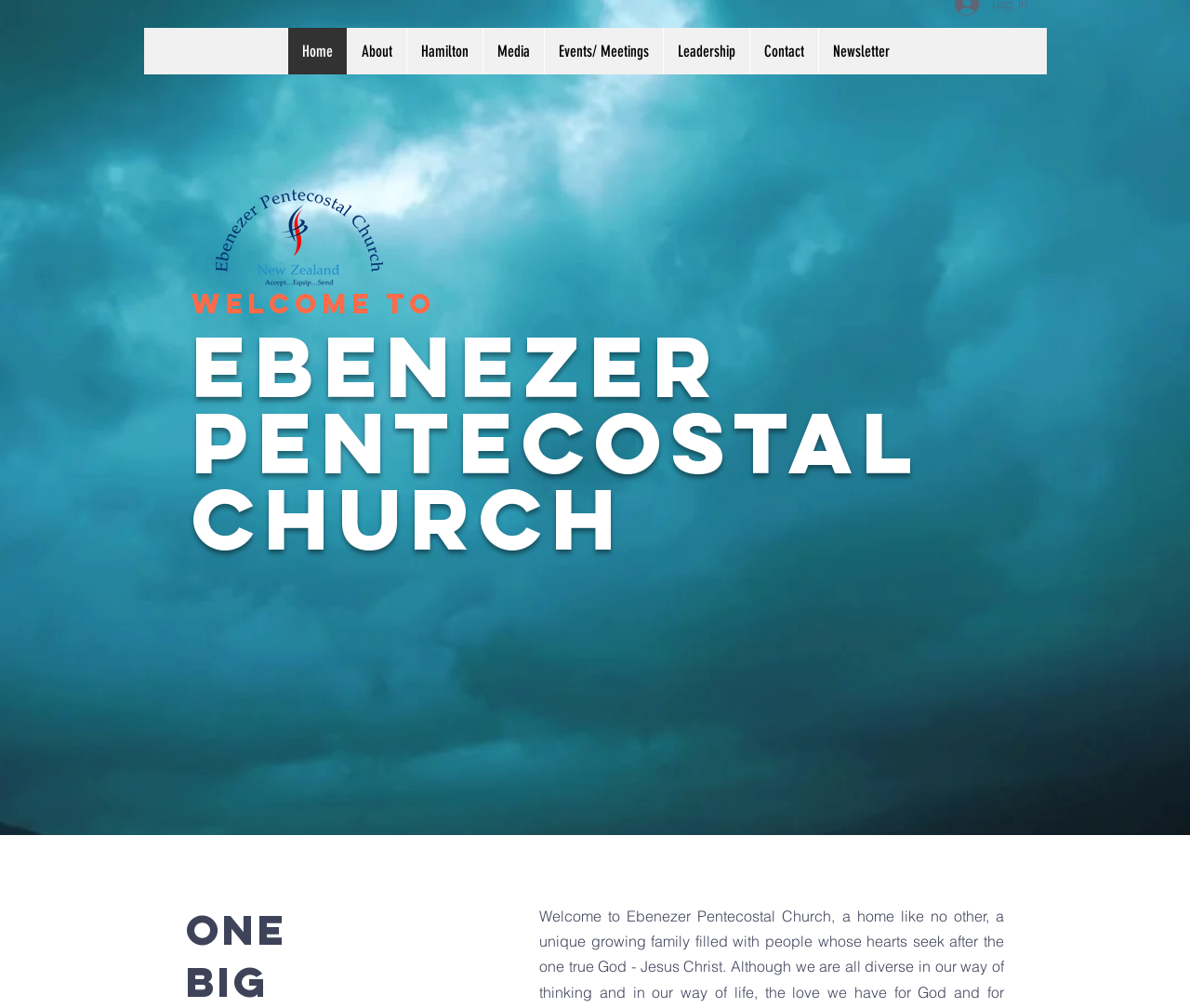Provide the bounding box for the UI element matching this description: "Home".

[0.241, 0.028, 0.291, 0.074]